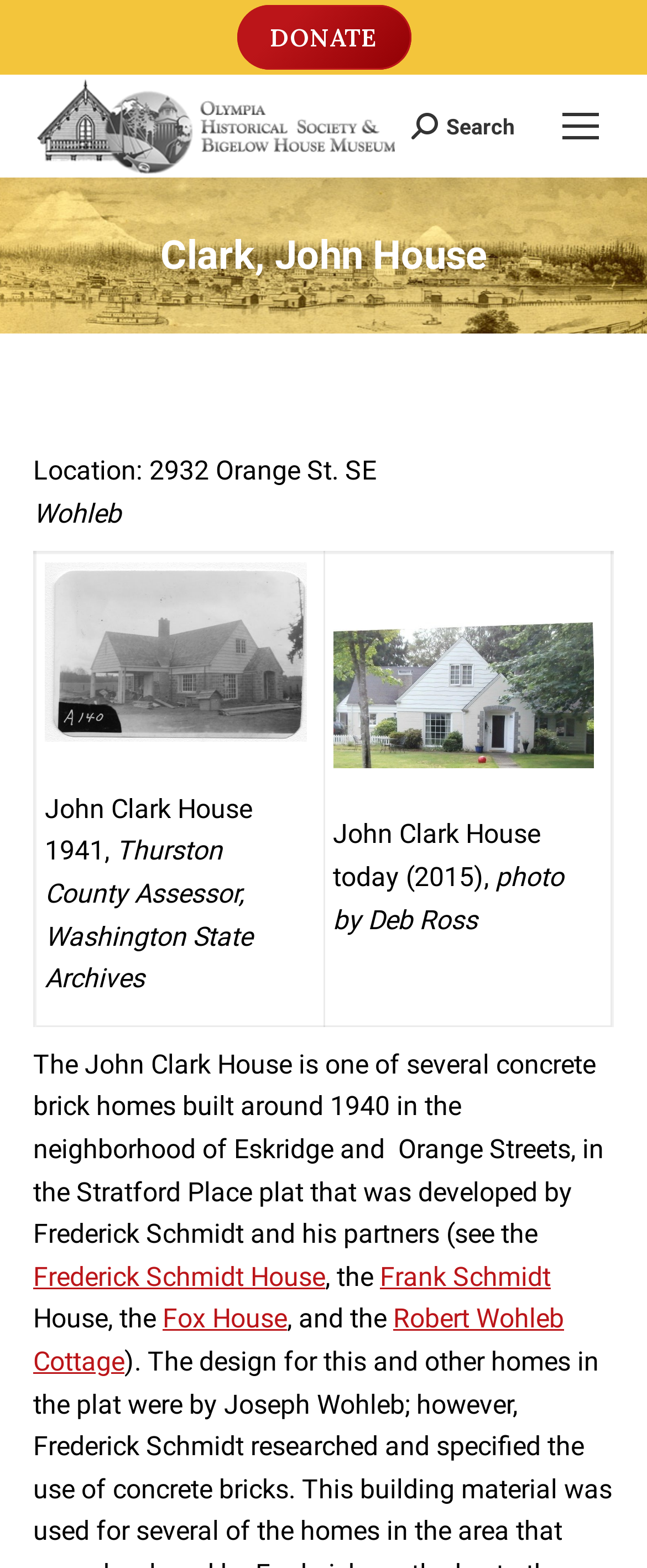Provide the bounding box coordinates of the area you need to click to execute the following instruction: "Search for something".

None